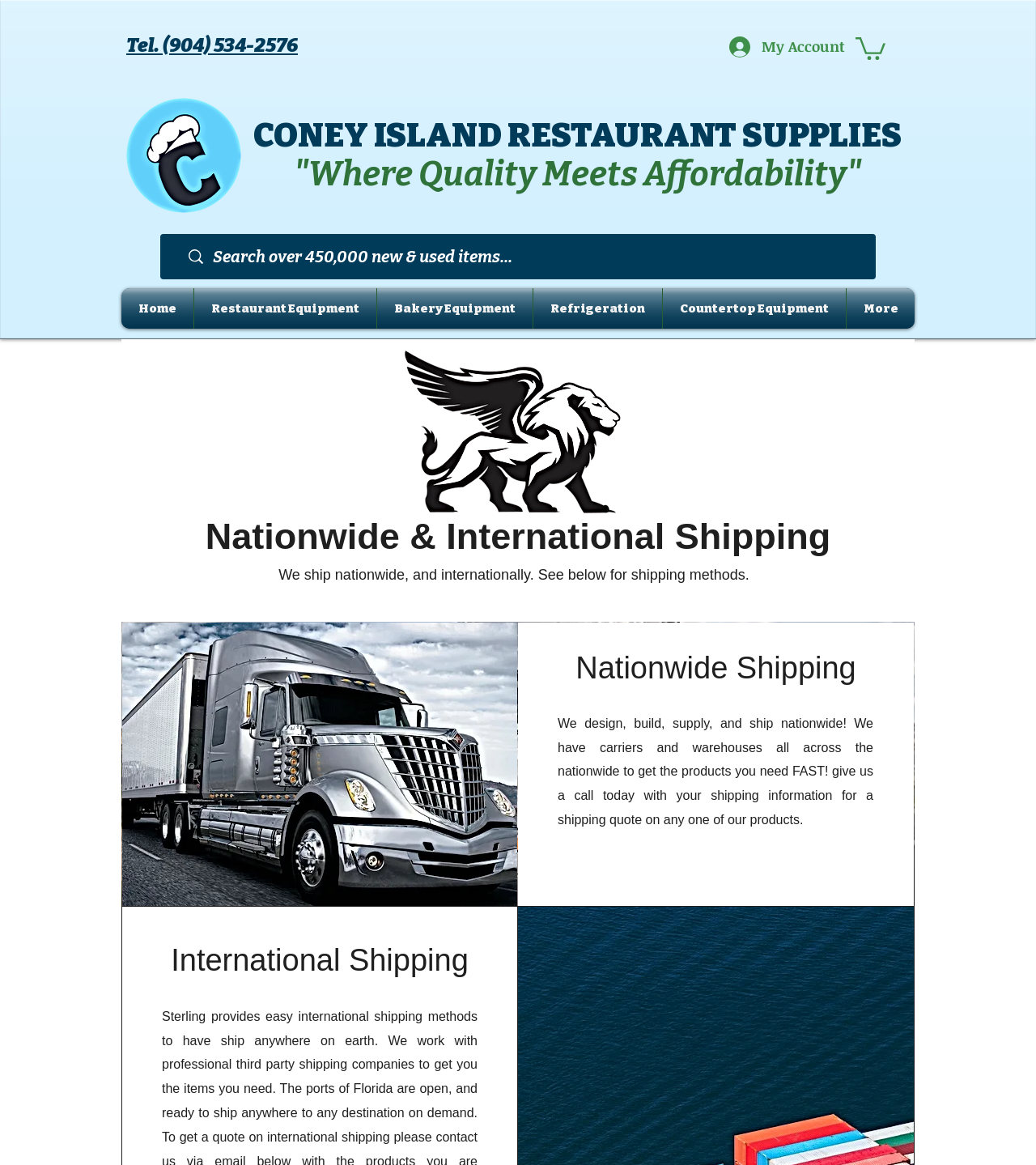Does the website offer international shipping?
Analyze the image and provide a thorough answer to the question.

I found a heading 'International Shipping' on the webpage, which suggests that the website does offer international shipping. Additionally, there is a section of text that mentions 'We ship nationwide, and internationally.' which further supports this conclusion.